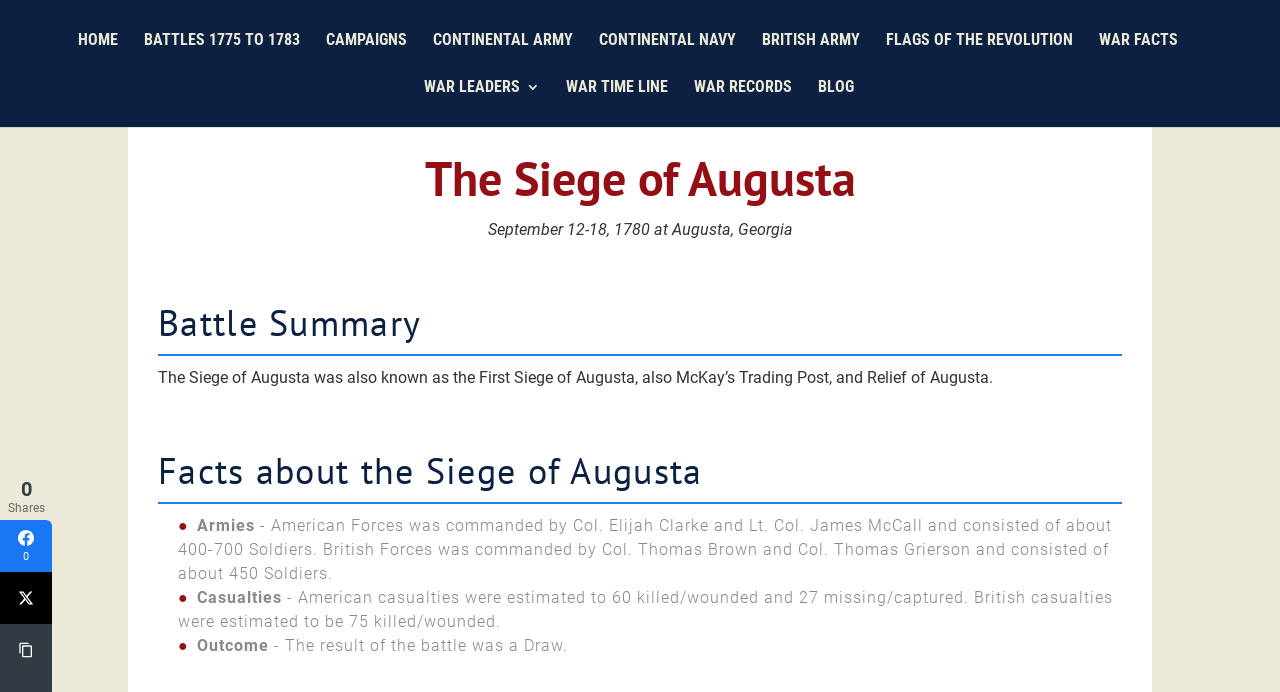Please determine the heading text of this webpage.

The Siege of Augusta